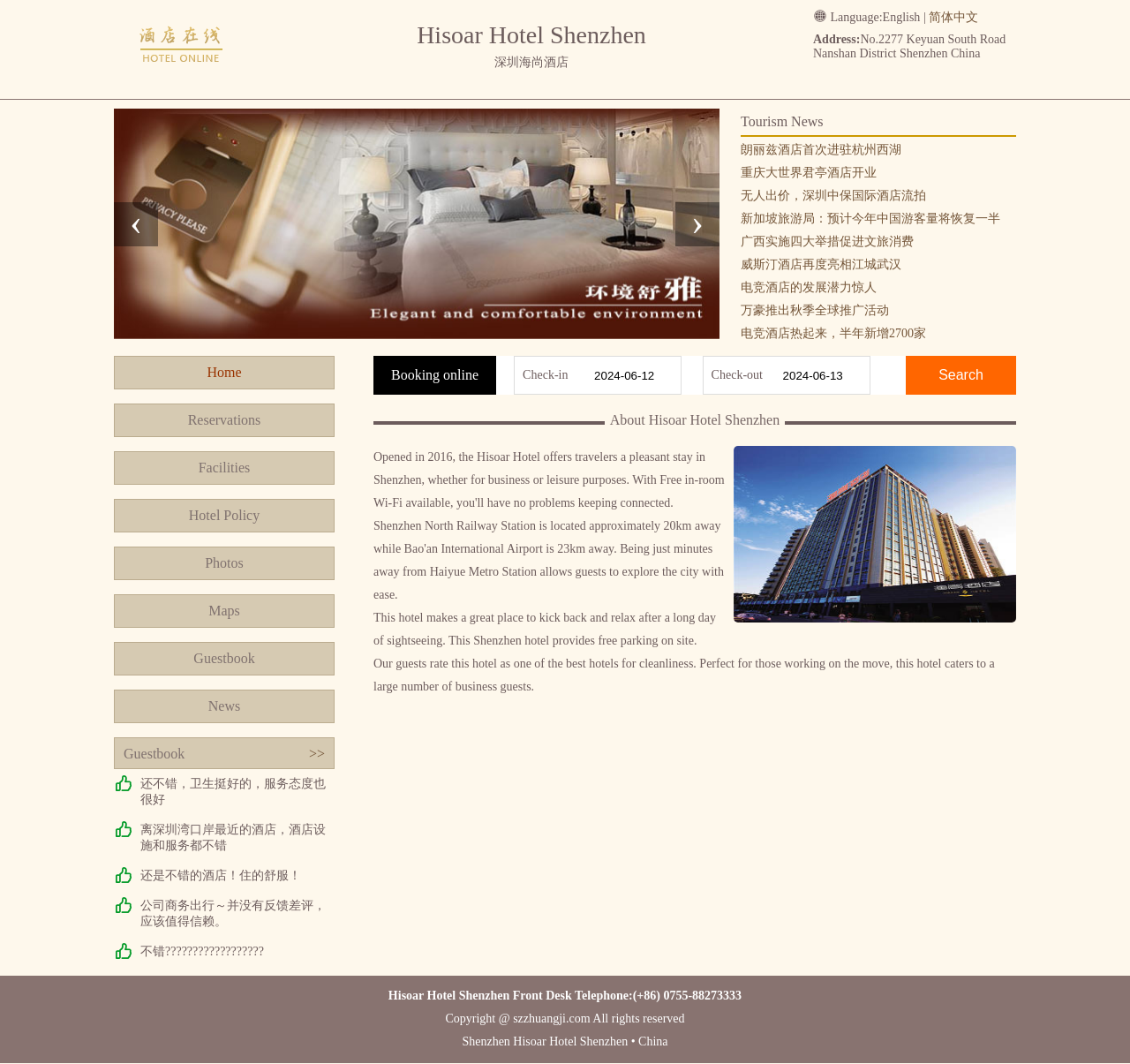What is the address of the hotel?
Look at the image and provide a short answer using one word or a phrase.

No.2277 Keyuan South Road Nanshan District Shenzhen China